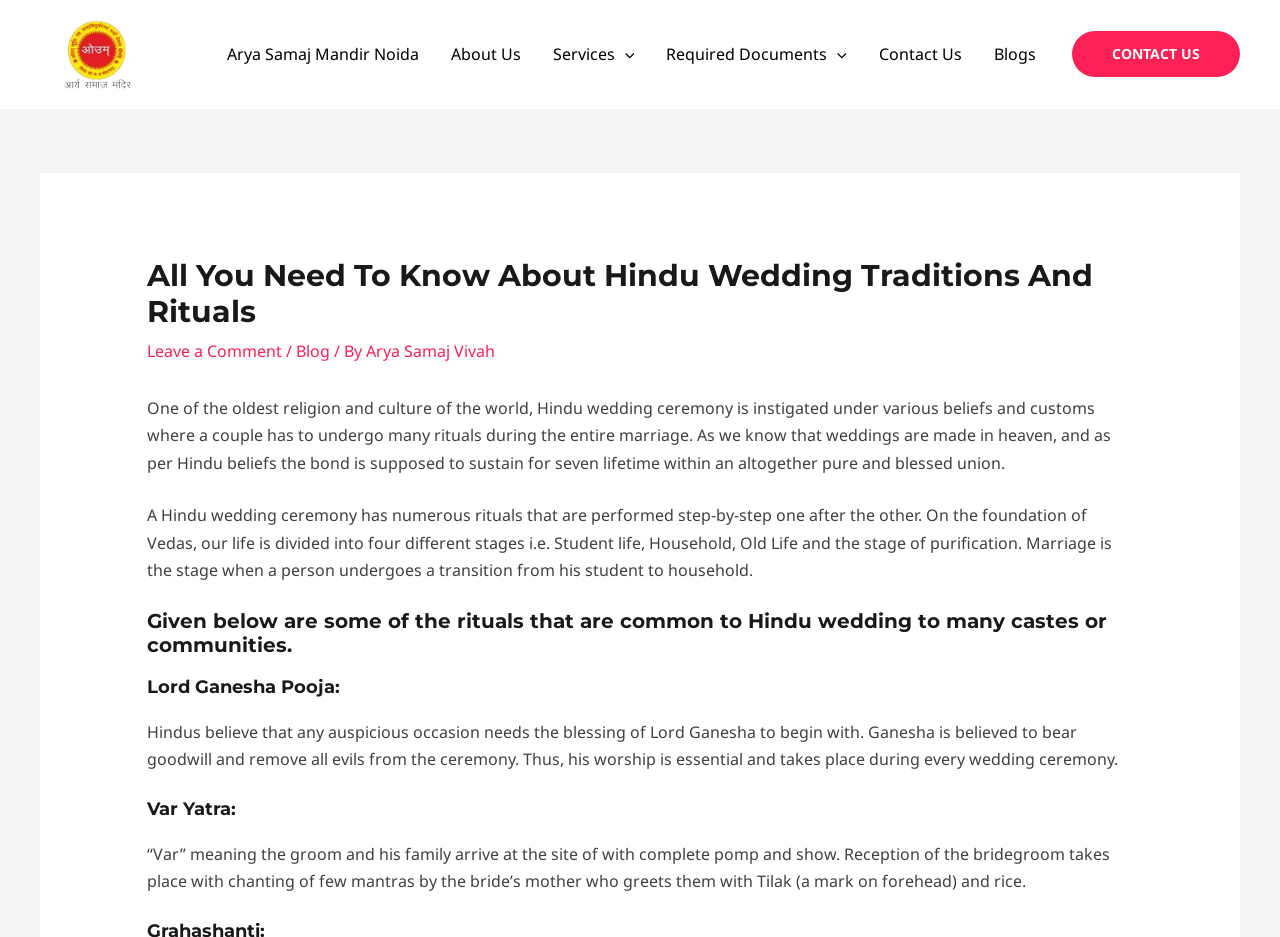Please provide the bounding box coordinates for the UI element as described: "Services". The coordinates must be four floats between 0 and 1, represented as [left, top, right, bottom].

[0.419, 0.021, 0.508, 0.095]